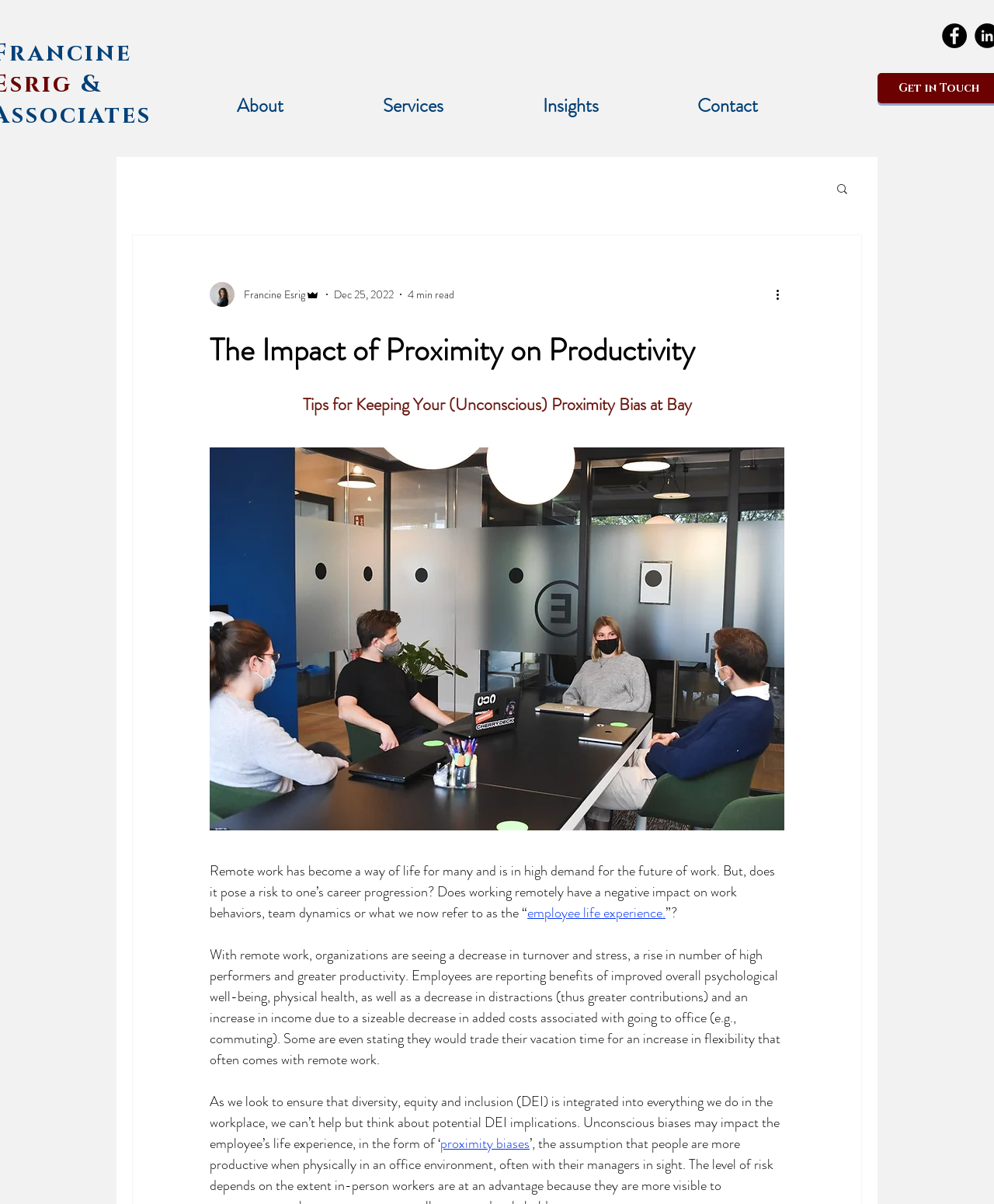Use a single word or phrase to answer the question:
What is the estimated reading time of the article?

4 min read